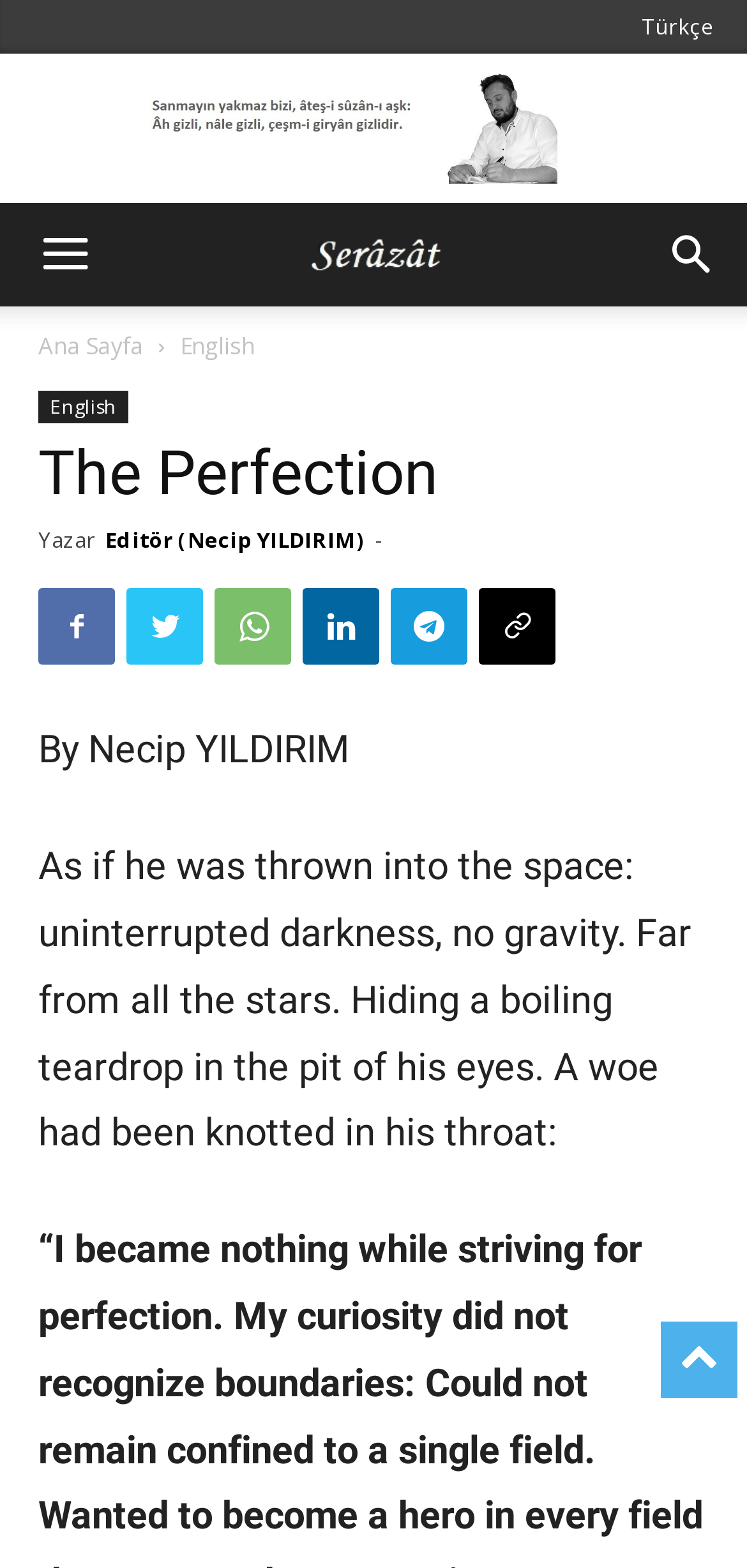What is the role of Necip YILDIRIM?
Using the information presented in the image, please offer a detailed response to the question.

Necip YILDIRIM is the editor of the book or literary work, as indicated by the text 'Editör (Necip YILDIRIM)' which is located below the header.